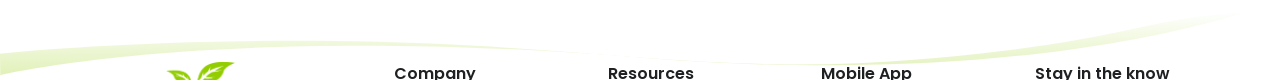Consider the image and give a detailed and elaborate answer to the question: 
How many sections are prominently displayed?

The caption states that the sections 'Company', 'Resources', 'Mobile App', and 'Stay in the Know' are prominently displayed, which totals to 4 sections.